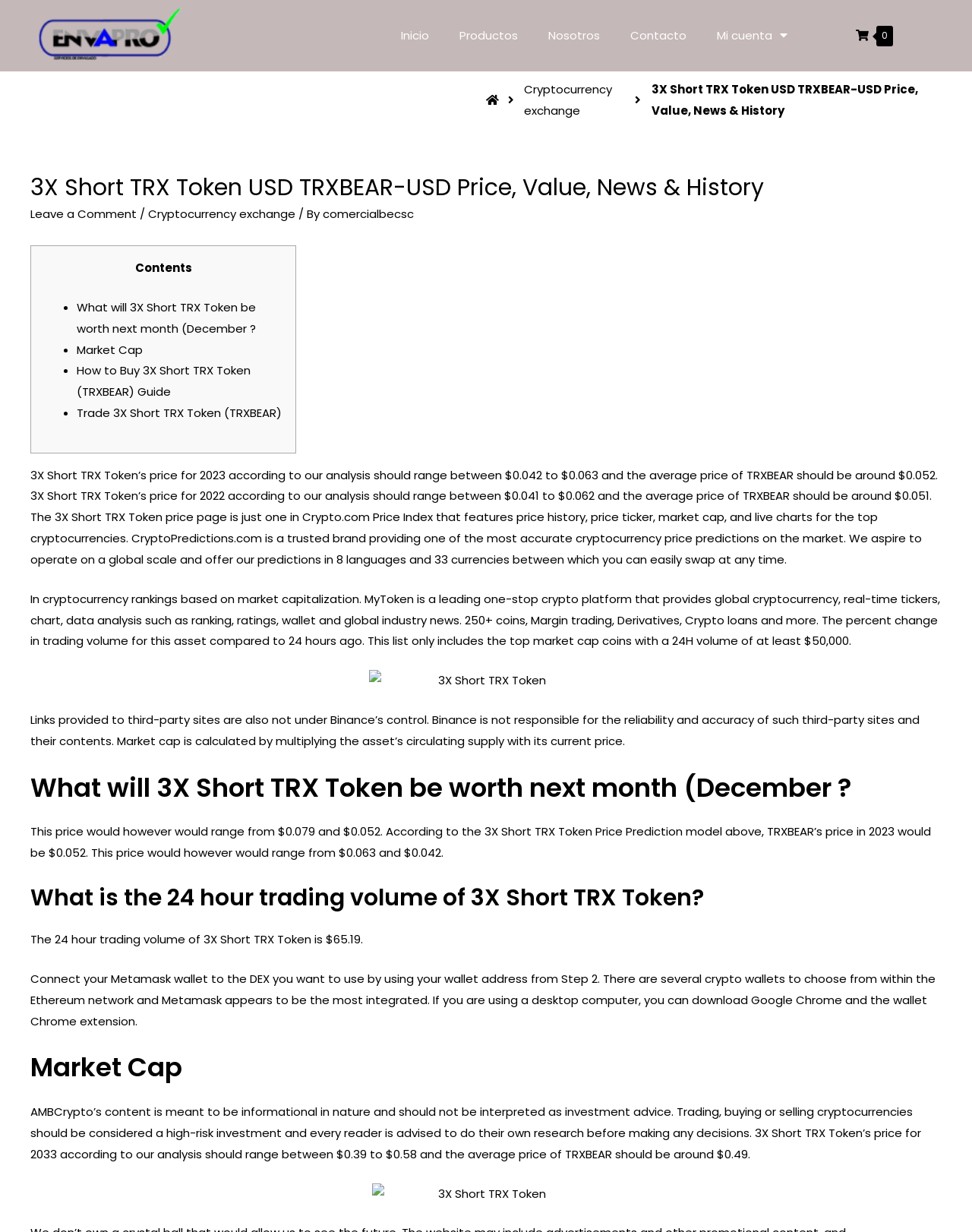Refer to the image and provide a thorough answer to this question:
What is the predicted price range of TRXBEAR in 2033?

The predicted price range of TRXBEAR in 2033 is mentioned in the text '3X Short TRX Token’s price for 2033 according to our analysis should range between $0.39 to $0.58 and the average price of TRXBEAR should be around $0.49.'